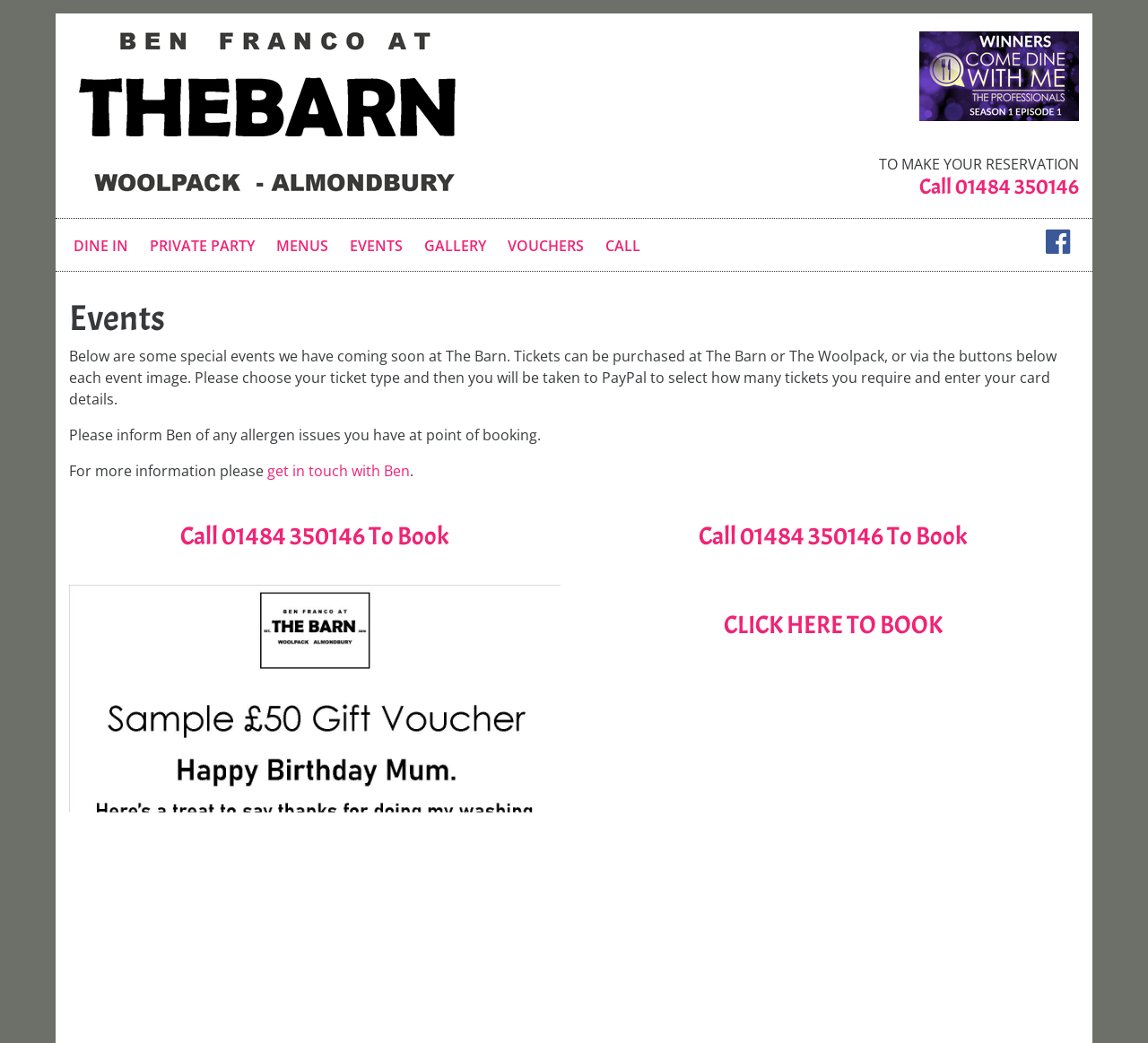What is the name of the venue?
Refer to the image and give a detailed response to the question.

The name of the venue can be found in the heading element at the top of the page, which reads 'The Barn Almondbury'. This is also confirmed by the image with the same name.